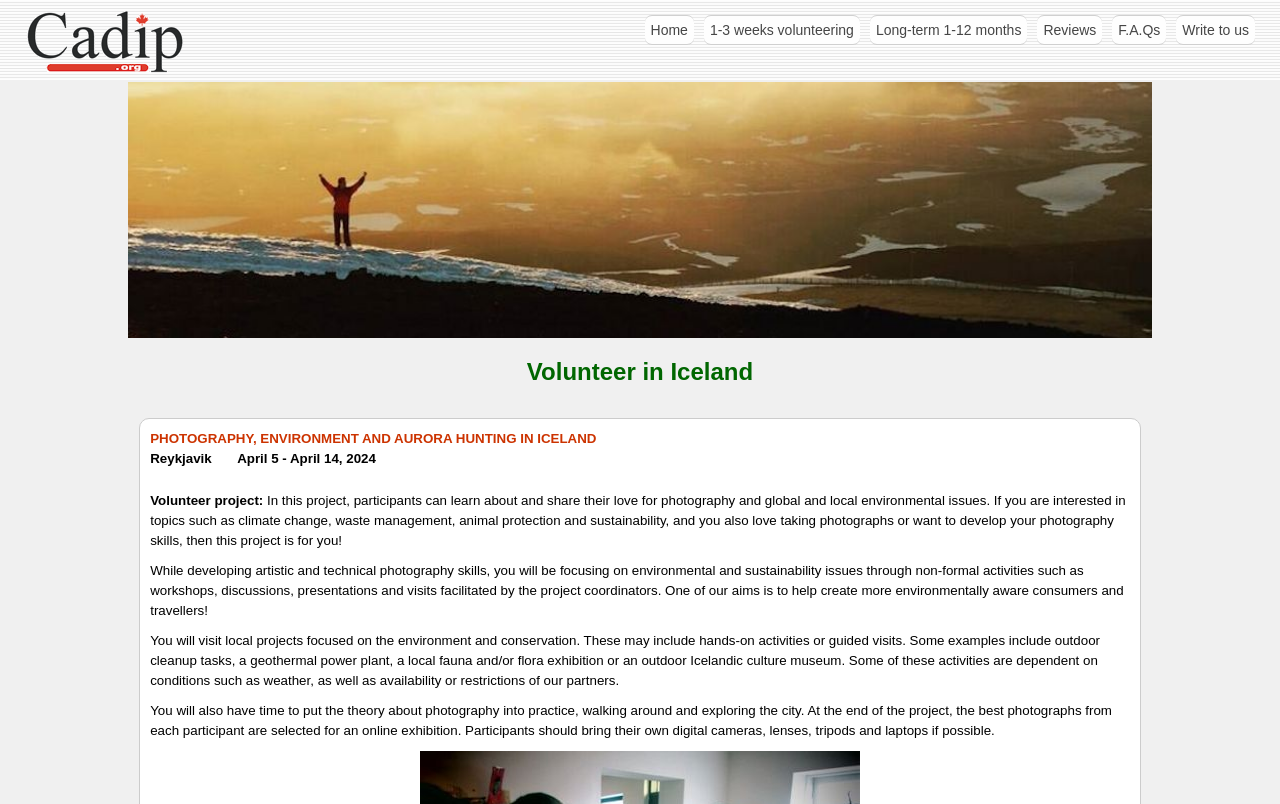Create an in-depth description of the webpage, covering main sections.

This webpage is about a photography volunteer project in Iceland, focusing on environmental and sustainability issues. At the top, there are several links to navigate to different sections of the website, including "Home", "1-3 weeks volunteering", "Long-term 1-12 months", "Reviews", "F.A.Qs", and "Write to us". 

Below the navigation links, there is a heading that reads "PHOTOGRAPHY, ENVIRONMENT AND AURORA HUNTING IN ICELAND Reykjavik April 5 - April 14, 2024", which indicates the project's title, location, and dates. 

To the left of the heading, there is a link to "Photo marathon in Iceland" and another link to "Volunteer in Iceland". 

The main content of the webpage is divided into four paragraphs. The first paragraph explains the project's objectives, which include learning about and sharing love for photography and global and local environmental issues. 

The second paragraph describes the activities that participants will engage in, such as workshops, discussions, and visits to local projects focused on the environment and conservation. 

The third paragraph provides more details about the local projects that participants will visit, which may include outdoor cleanup tasks, a geothermal power plant, or an outdoor Icelandic culture museum. 

The fourth and final paragraph explains that participants will have time to practice their photography skills and that the best photographs will be selected for an online exhibition.